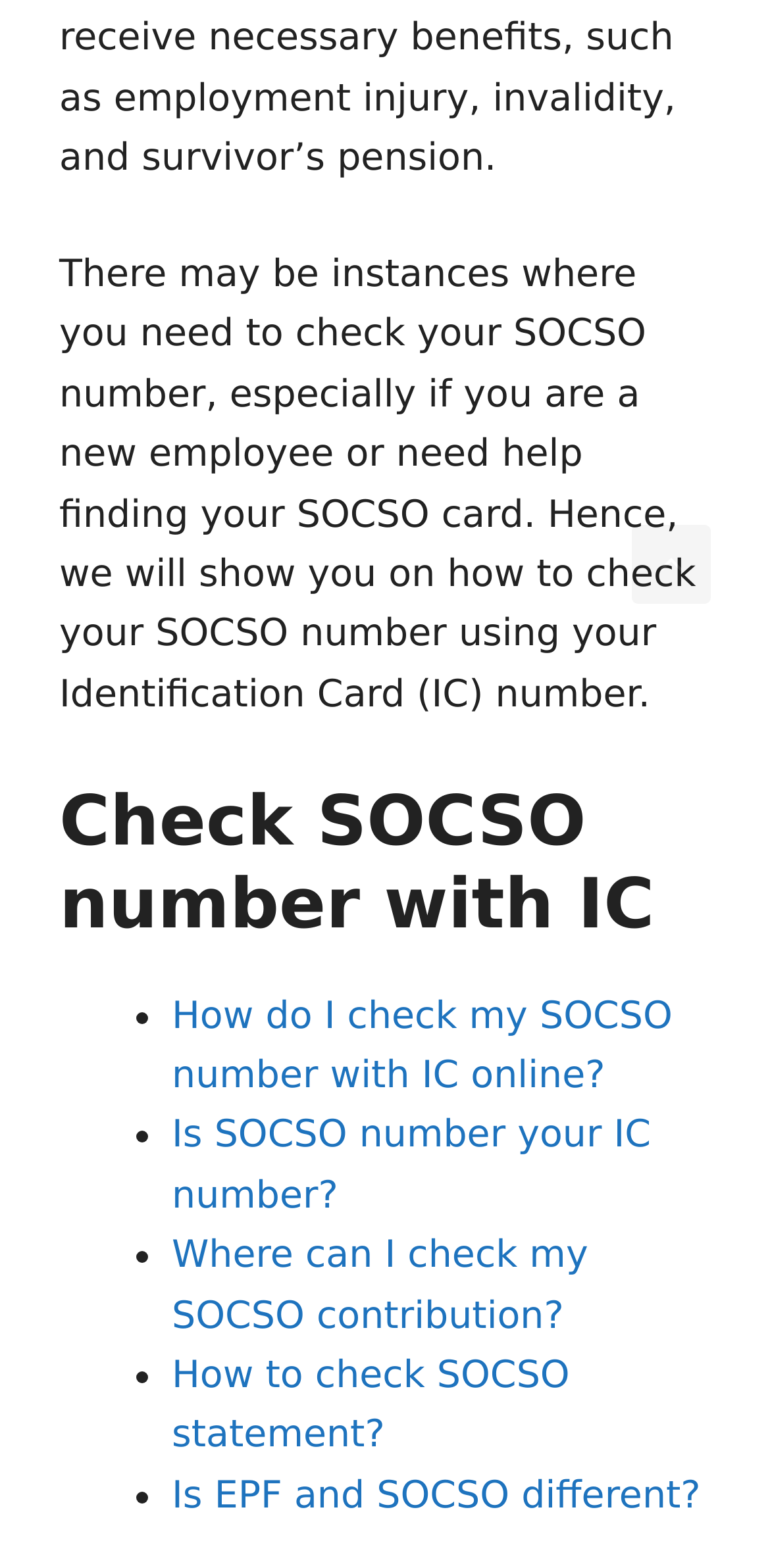What is the position of the 'Scroll back to top' link?
Utilize the image to construct a detailed and well-explained answer.

According to the bounding box coordinates, the 'Scroll back to top' link has a y1 value of 0.335, which is near the bottom of the page, and an x1 value of 0.821, which is near the right side of the page.